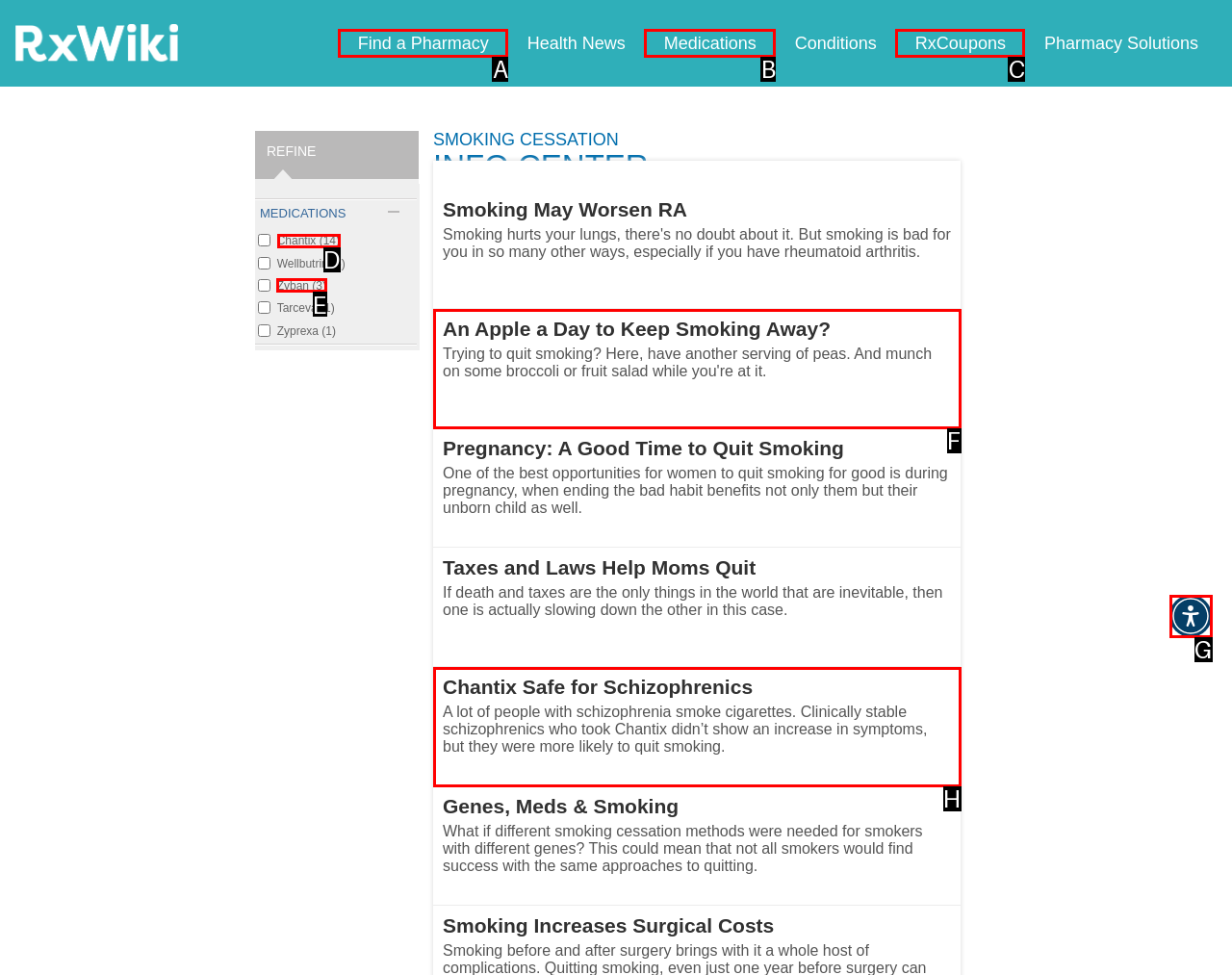Select the right option to accomplish this task: Click on the link to submit news. Reply with the letter corresponding to the correct UI element.

None